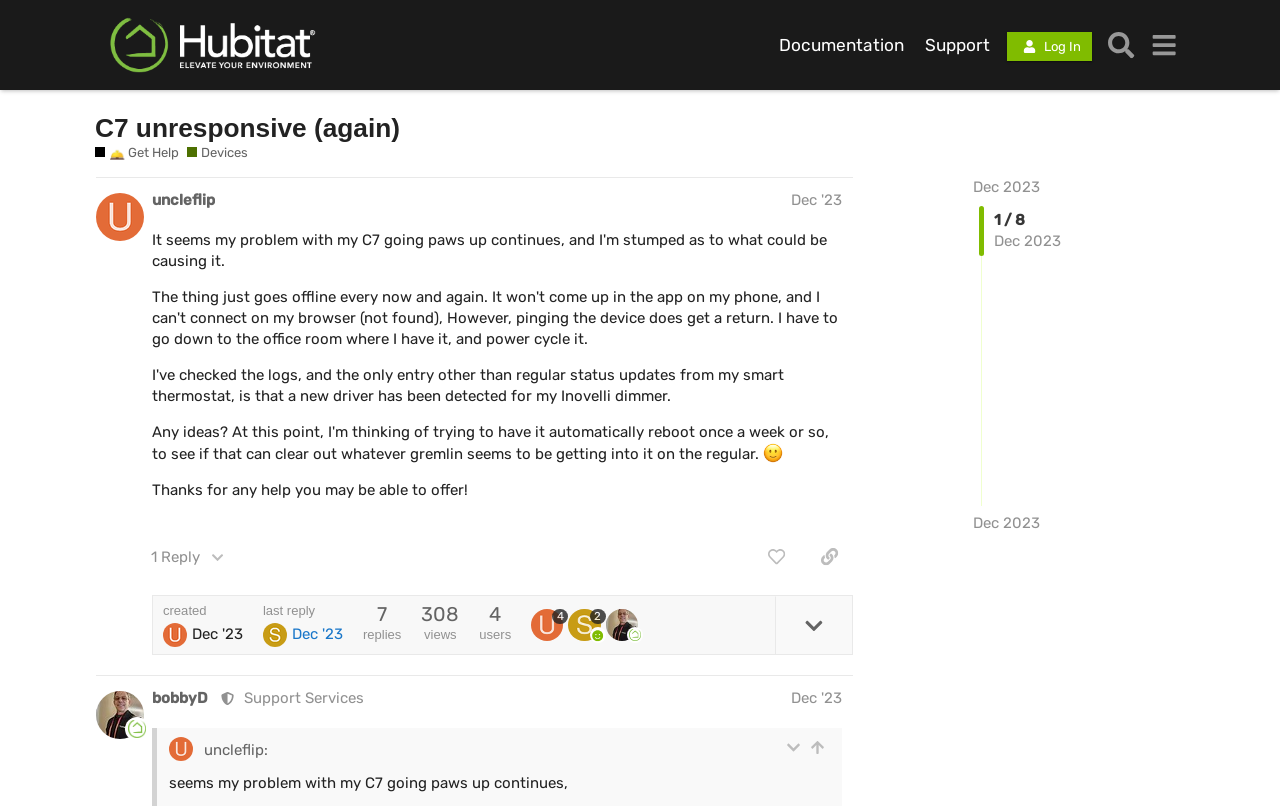How many replies are there to the post?
Based on the screenshot, provide your answer in one word or phrase.

1